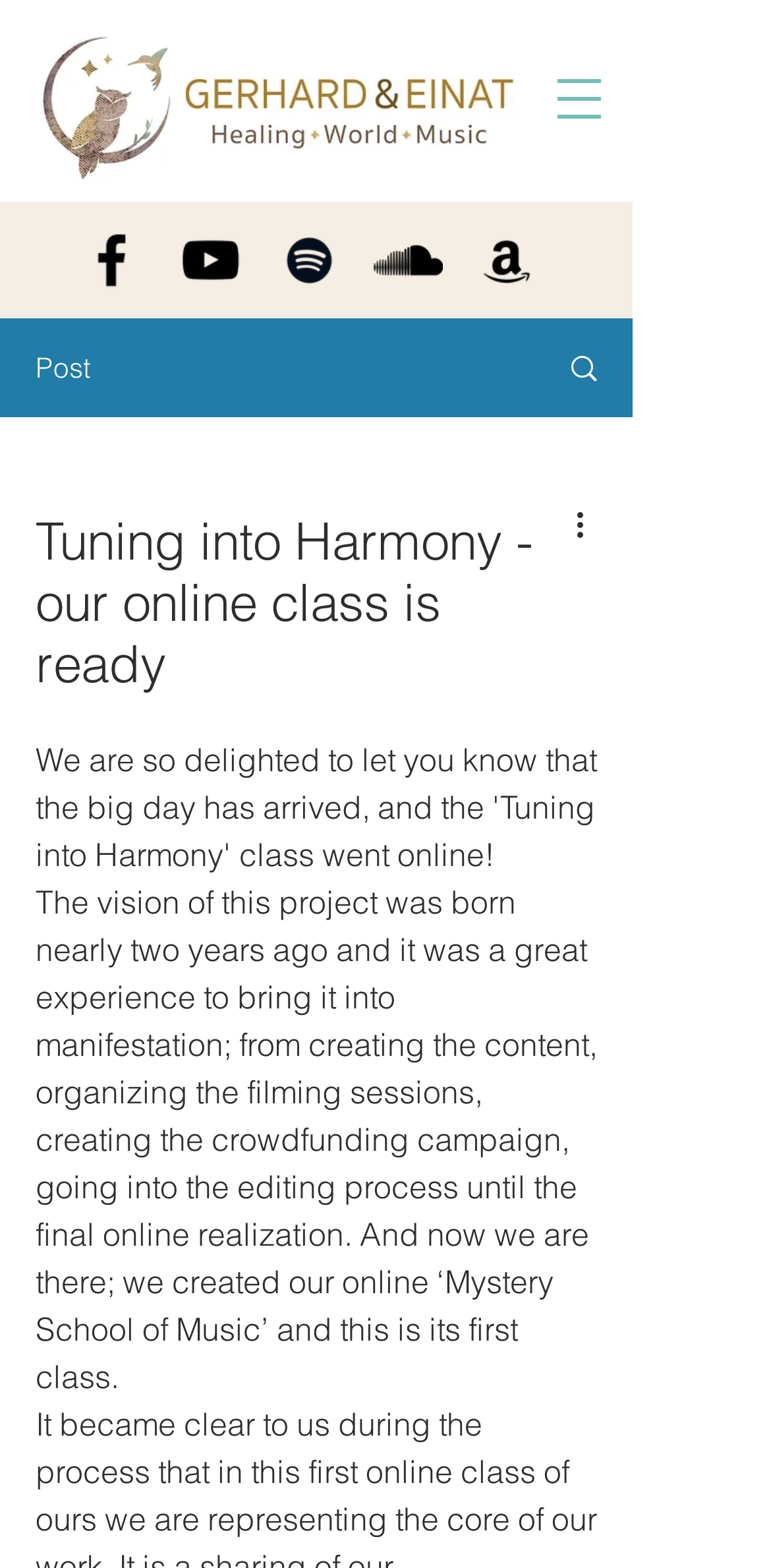What is the online class about? Analyze the screenshot and reply with just one word or a short phrase.

Music